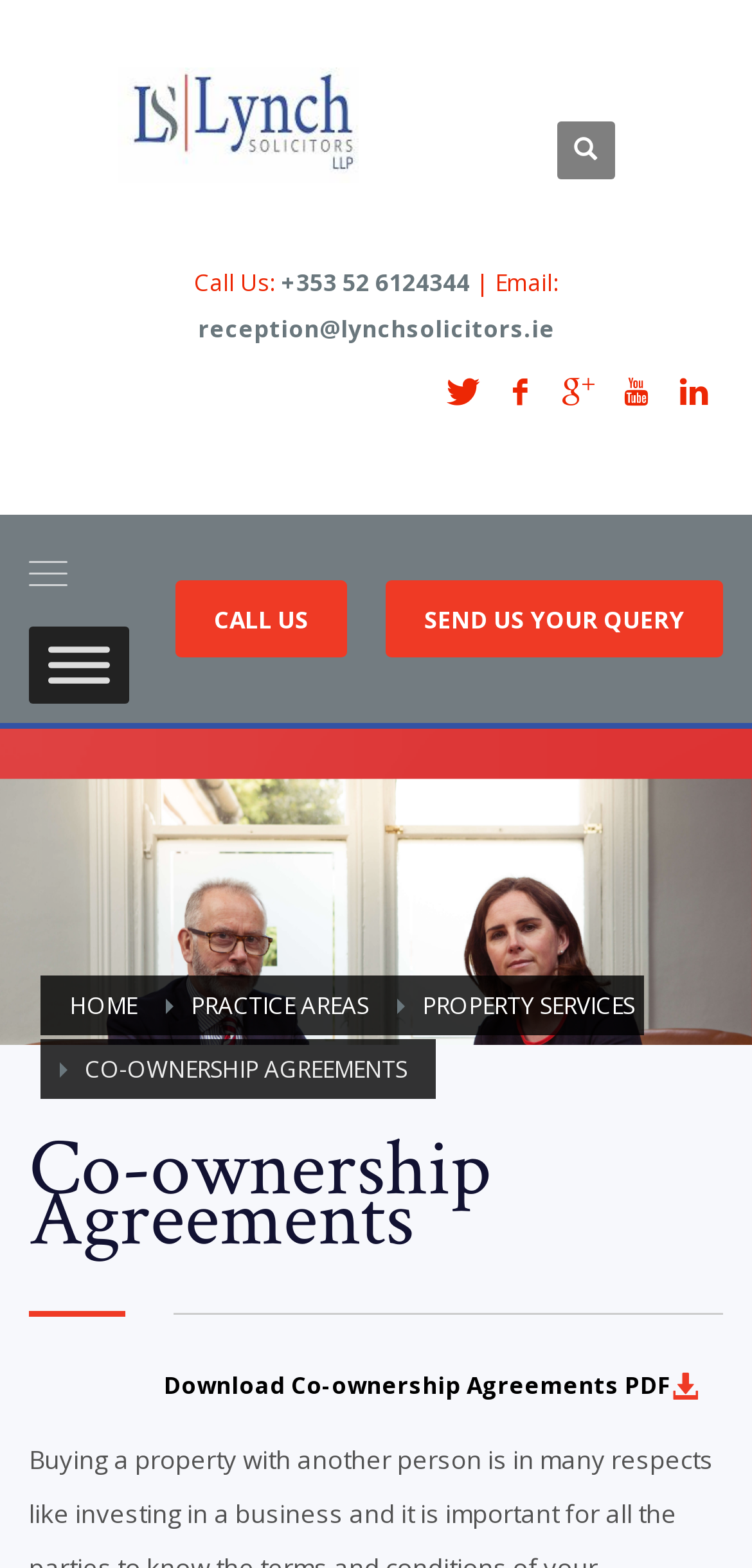Pinpoint the bounding box coordinates of the element that must be clicked to accomplish the following instruction: "Toggle the menu". The coordinates should be in the format of four float numbers between 0 and 1, i.e., [left, top, right, bottom].

[0.064, 0.412, 0.146, 0.436]